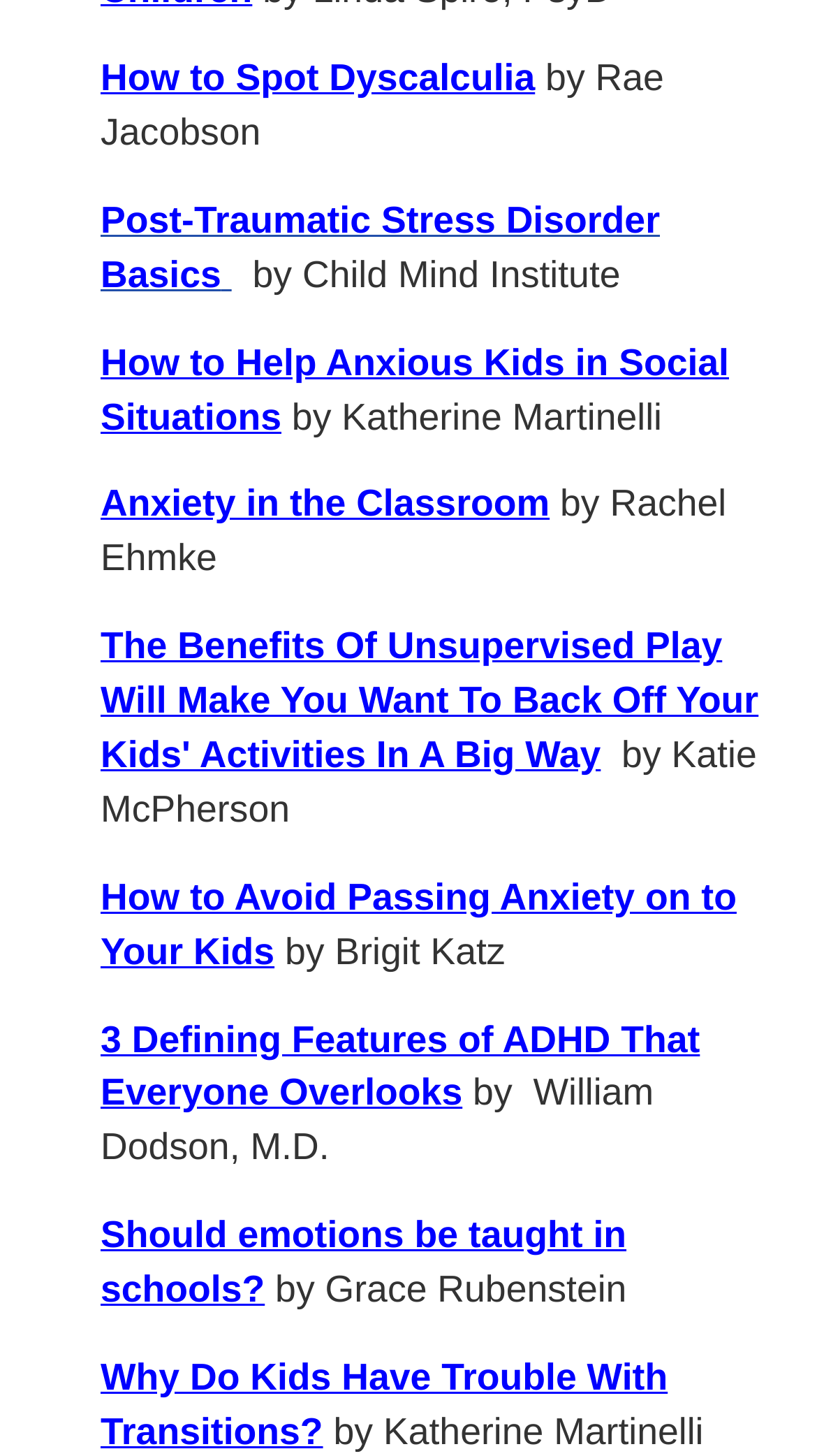Respond to the following query with just one word or a short phrase: 
How many authors are mentioned on this webpage?

7